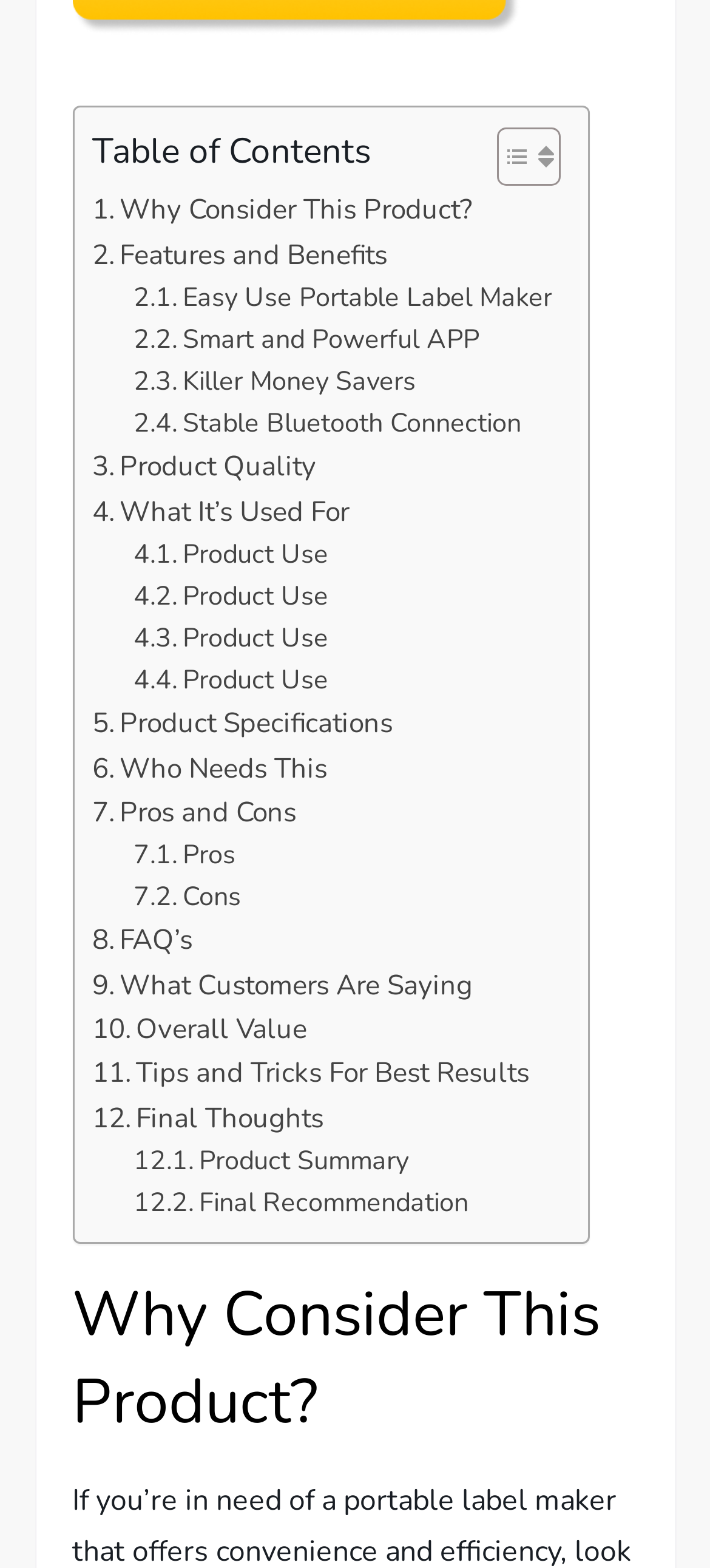How many images are there in the toggle button?
Please use the image to provide a one-word or short phrase answer.

2